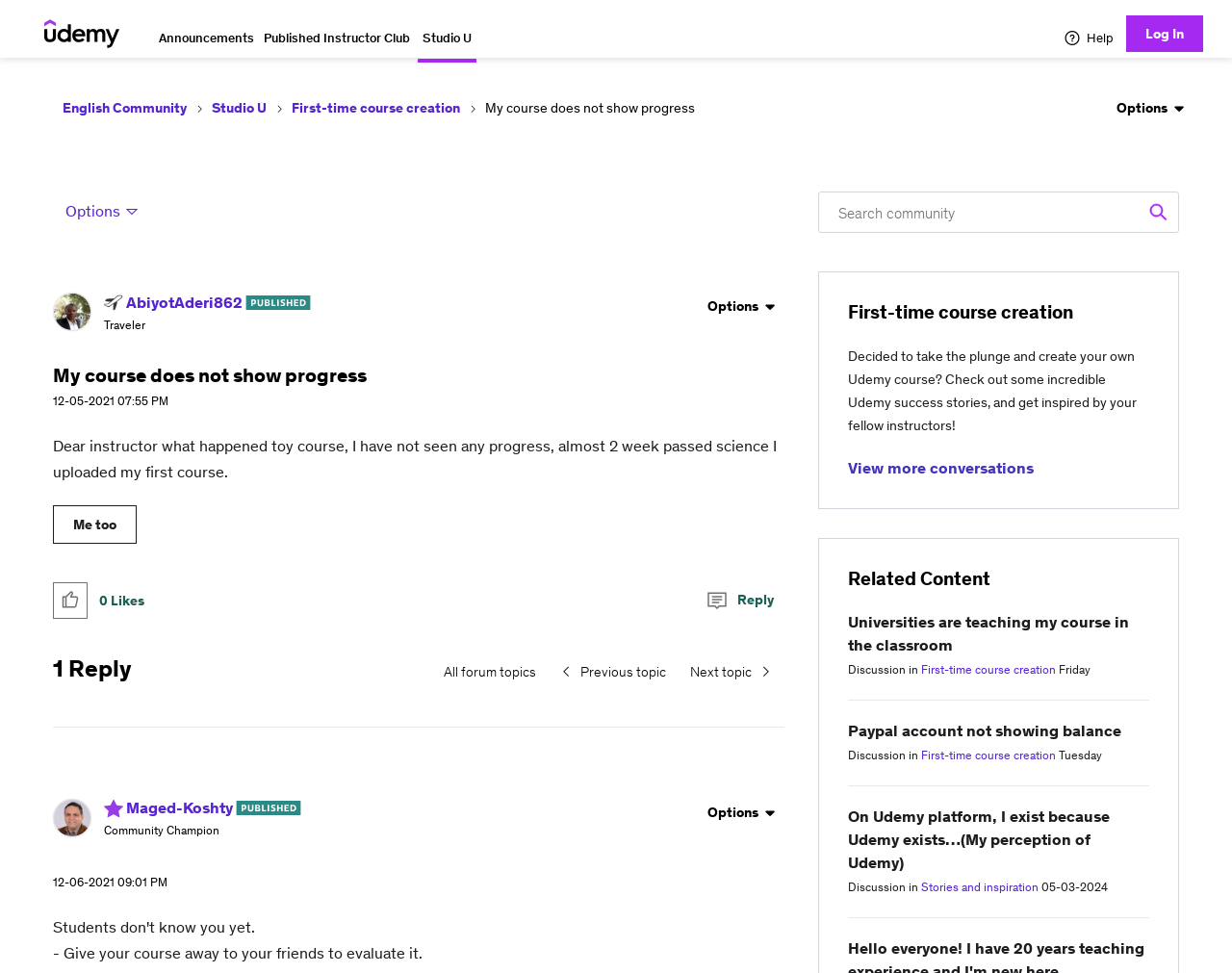Locate the bounding box coordinates of the clickable part needed for the task: "Search for a topic".

[0.664, 0.197, 0.957, 0.239]